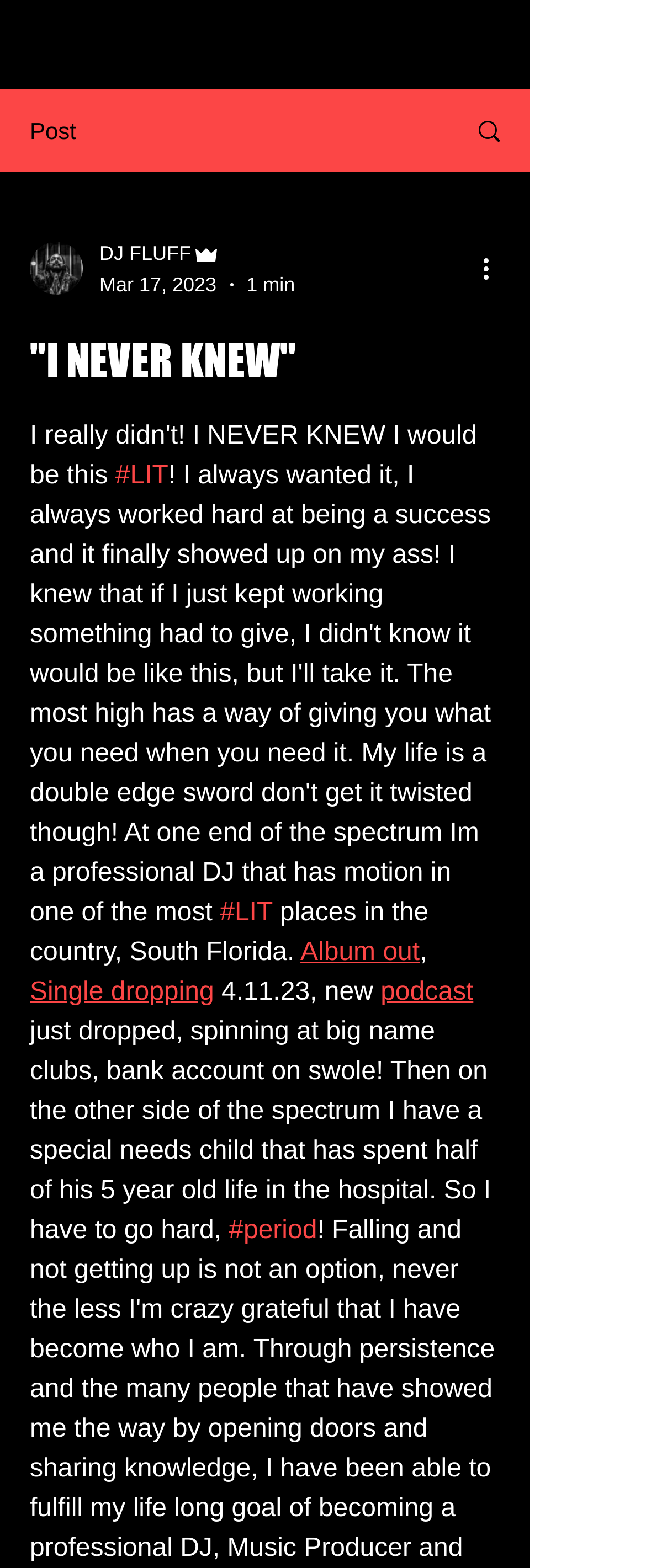Give the bounding box coordinates for the element described by: "#LIT".

[0.34, 0.573, 0.422, 0.591]